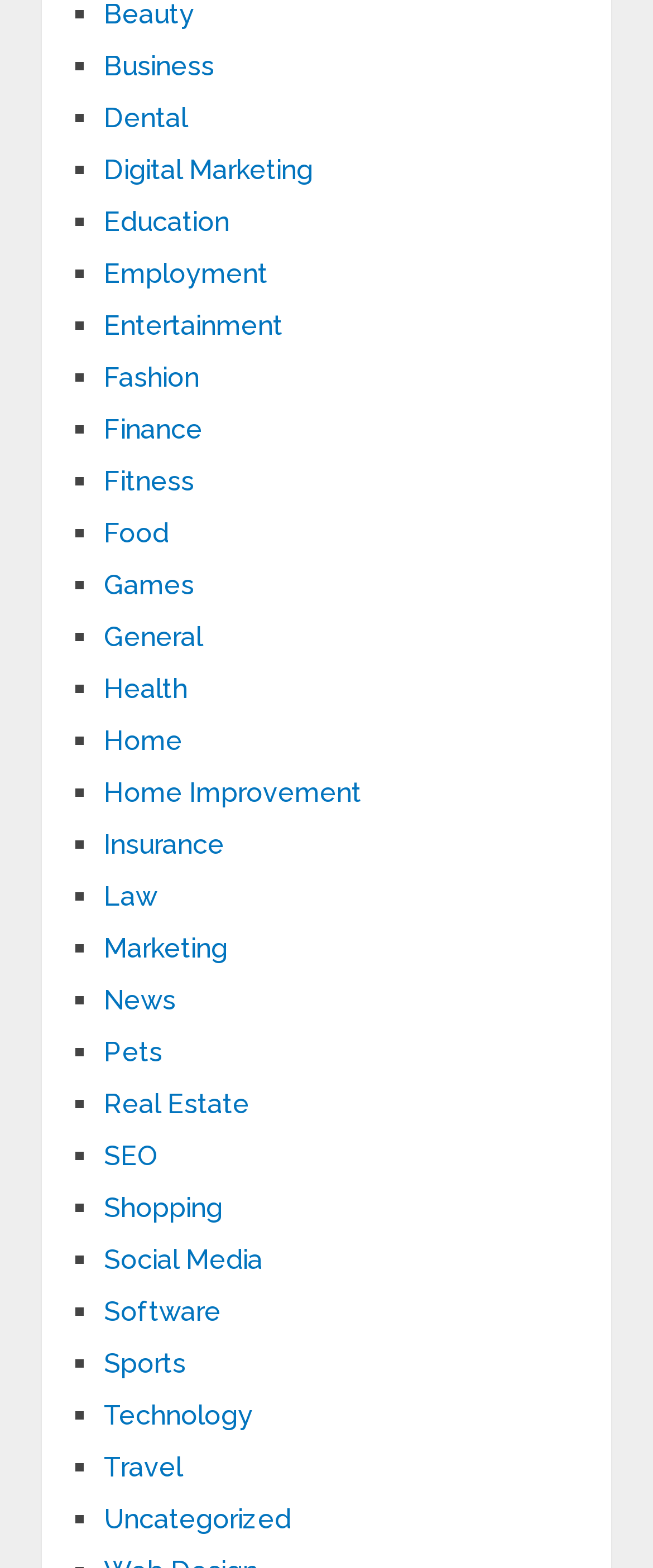Determine the bounding box coordinates for the area that should be clicked to carry out the following instruction: "Click on Business".

[0.159, 0.032, 0.328, 0.053]